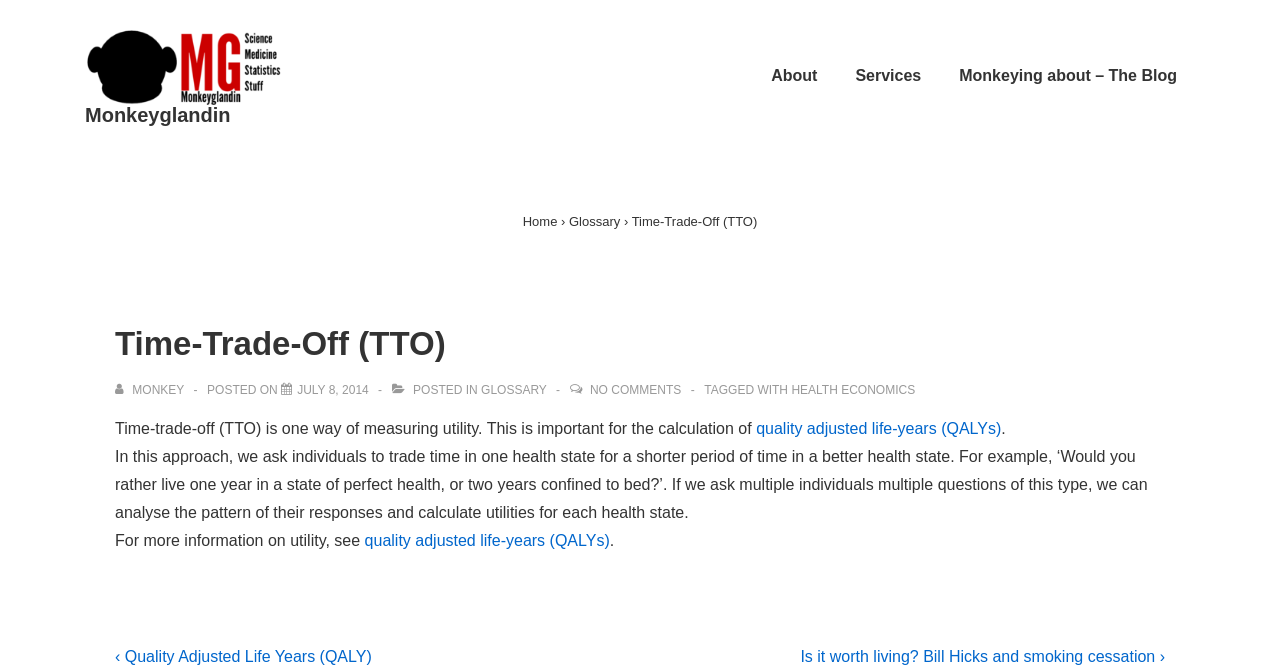Could you please study the image and provide a detailed answer to the question:
What is the example given to illustrate the Time-Trade-Off approach?

The example given to illustrate the Time-Trade-Off approach is 'Would you rather live one year in a state of perfect health, or two years confined to bed?', which is a question asked to individuals to trade time in one health state for a shorter period of time in a better health state.